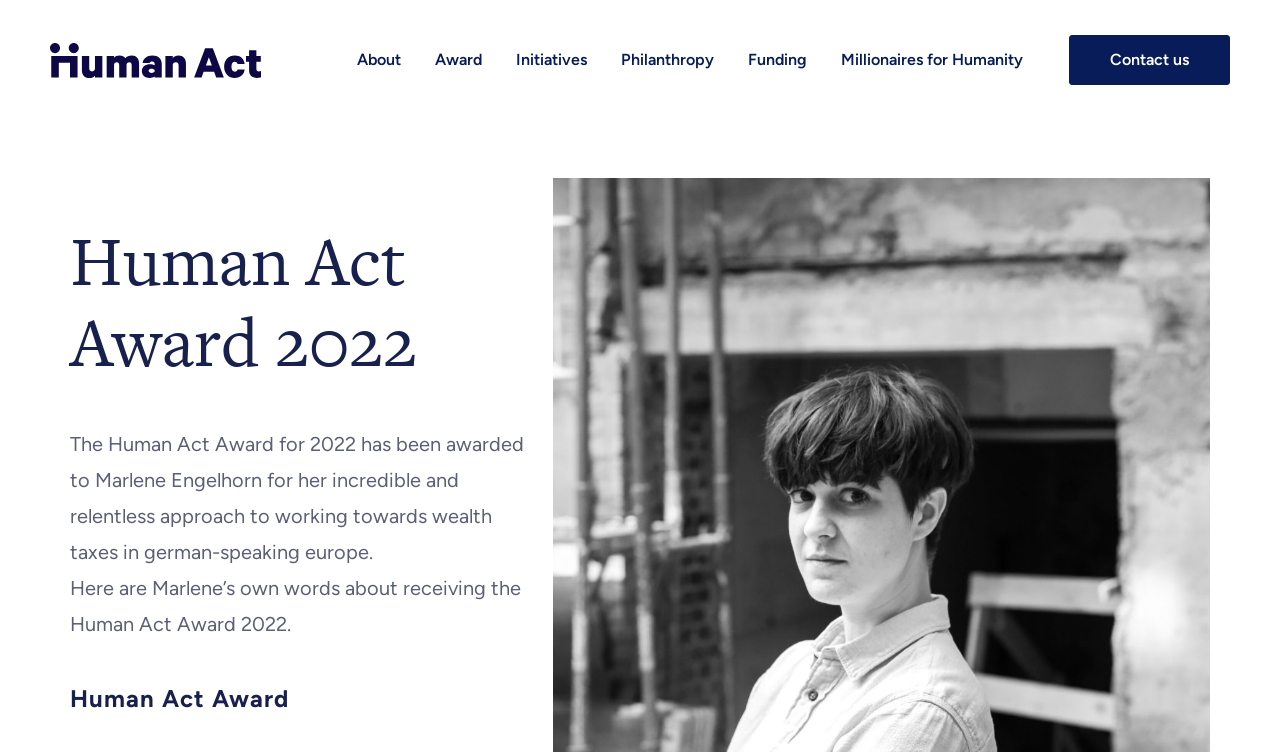What is the name of the foundation mentioned in the webpage?
Use the image to answer the question with a single word or phrase.

Human Act